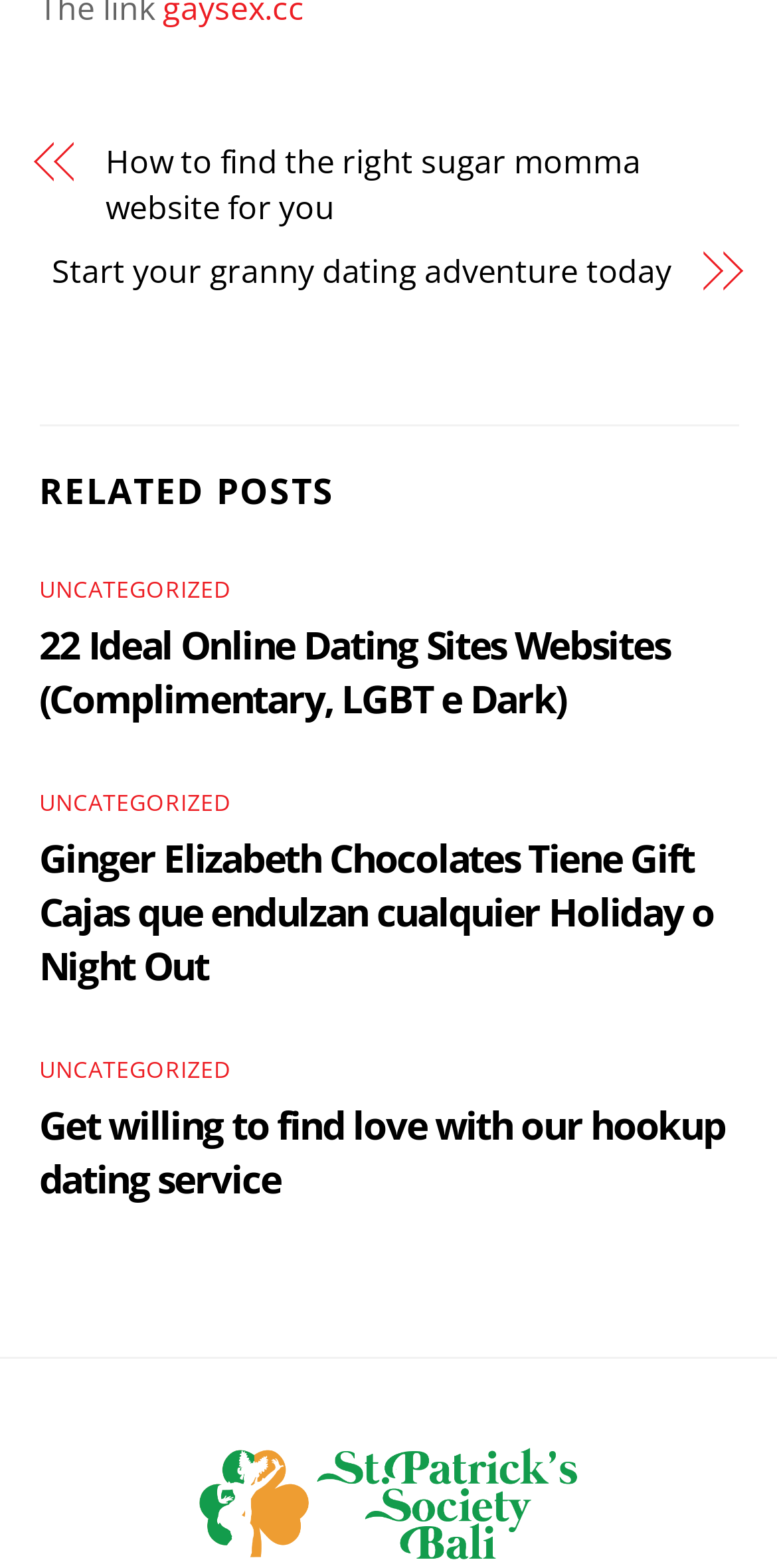How many related posts are listed on this webpage?
Answer the question with a single word or phrase by looking at the picture.

3